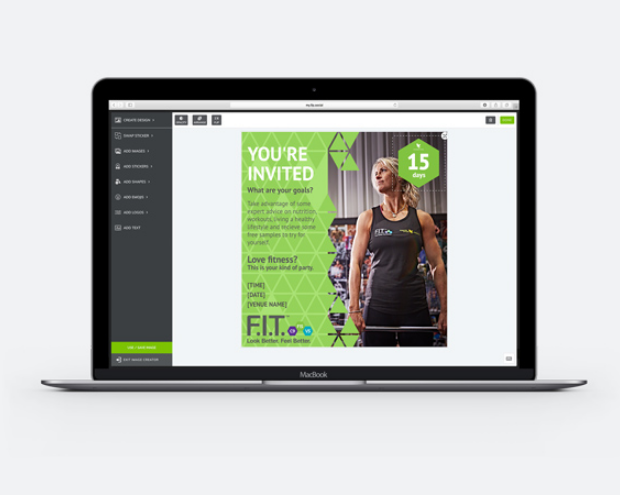What is the purpose of the customizable fields in the lower section?
Look at the webpage screenshot and answer the question with a detailed explanation.

The customizable fields in the lower section are designed for inputting event details such as the event name, date, and location, allowing users to personalize their promotional materials.